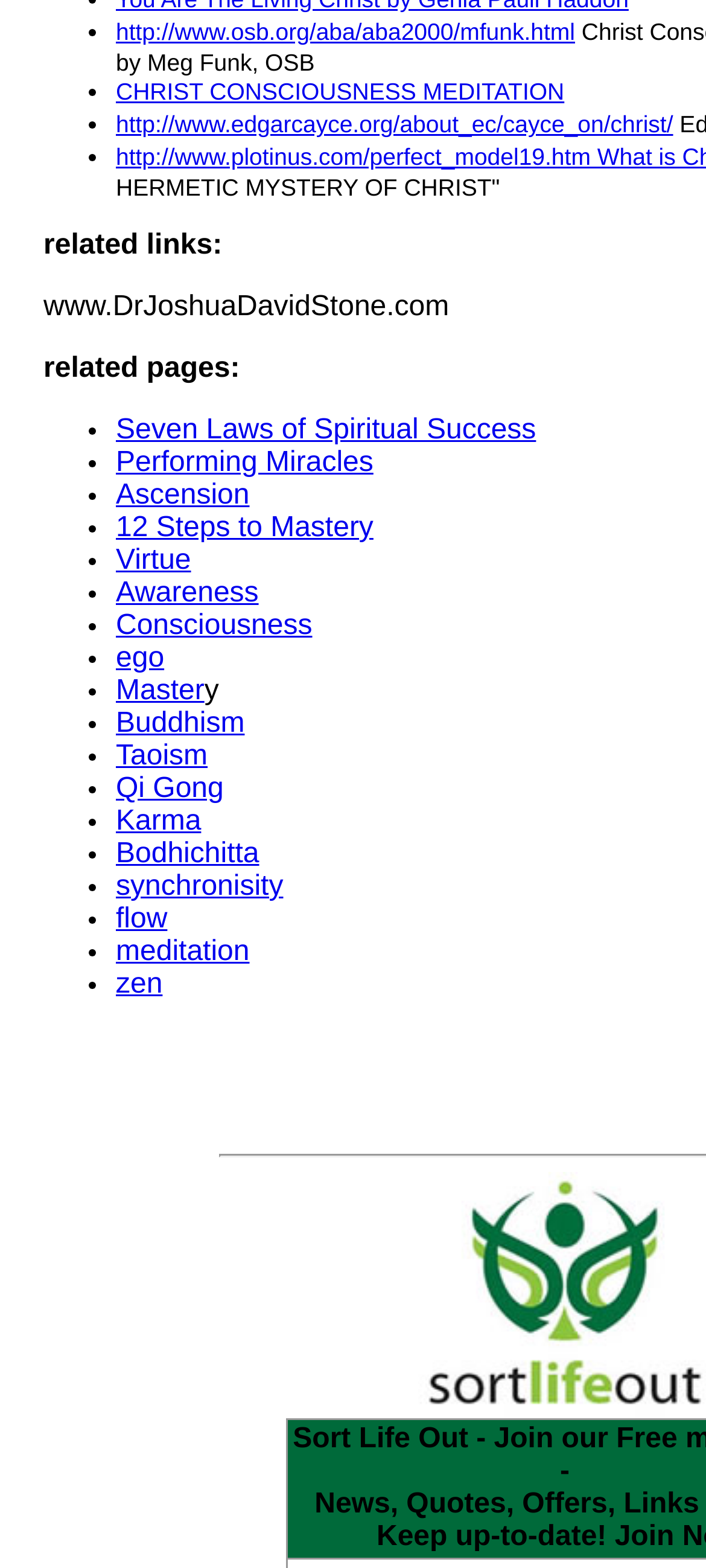Identify the coordinates of the bounding box for the element that must be clicked to accomplish the instruction: "explore the Seven Laws of Spiritual Success".

[0.164, 0.265, 0.759, 0.284]